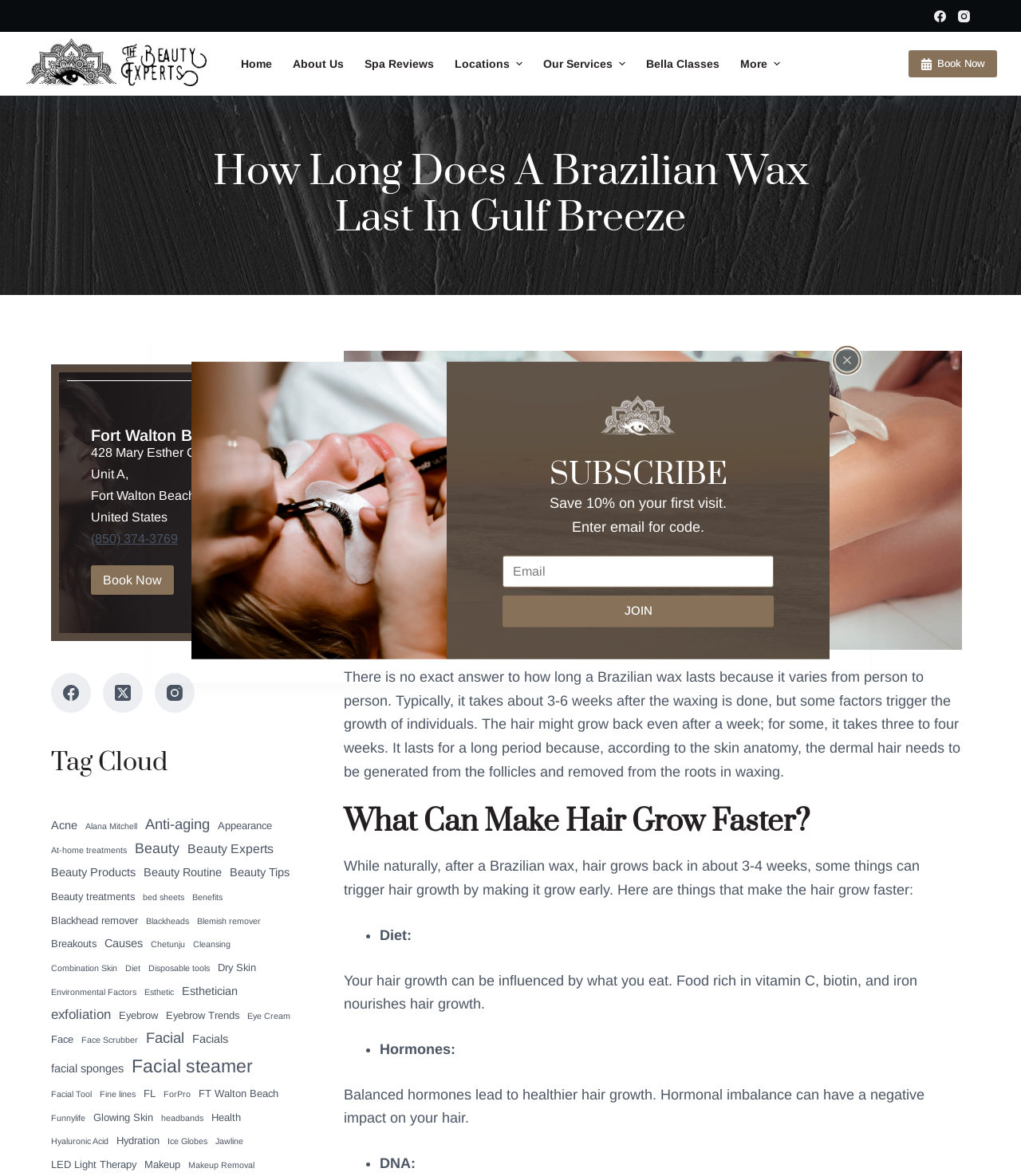Please reply with a single word or brief phrase to the question: 
What is the purpose of waxing according to the skin anatomy?

Remove hair from roots